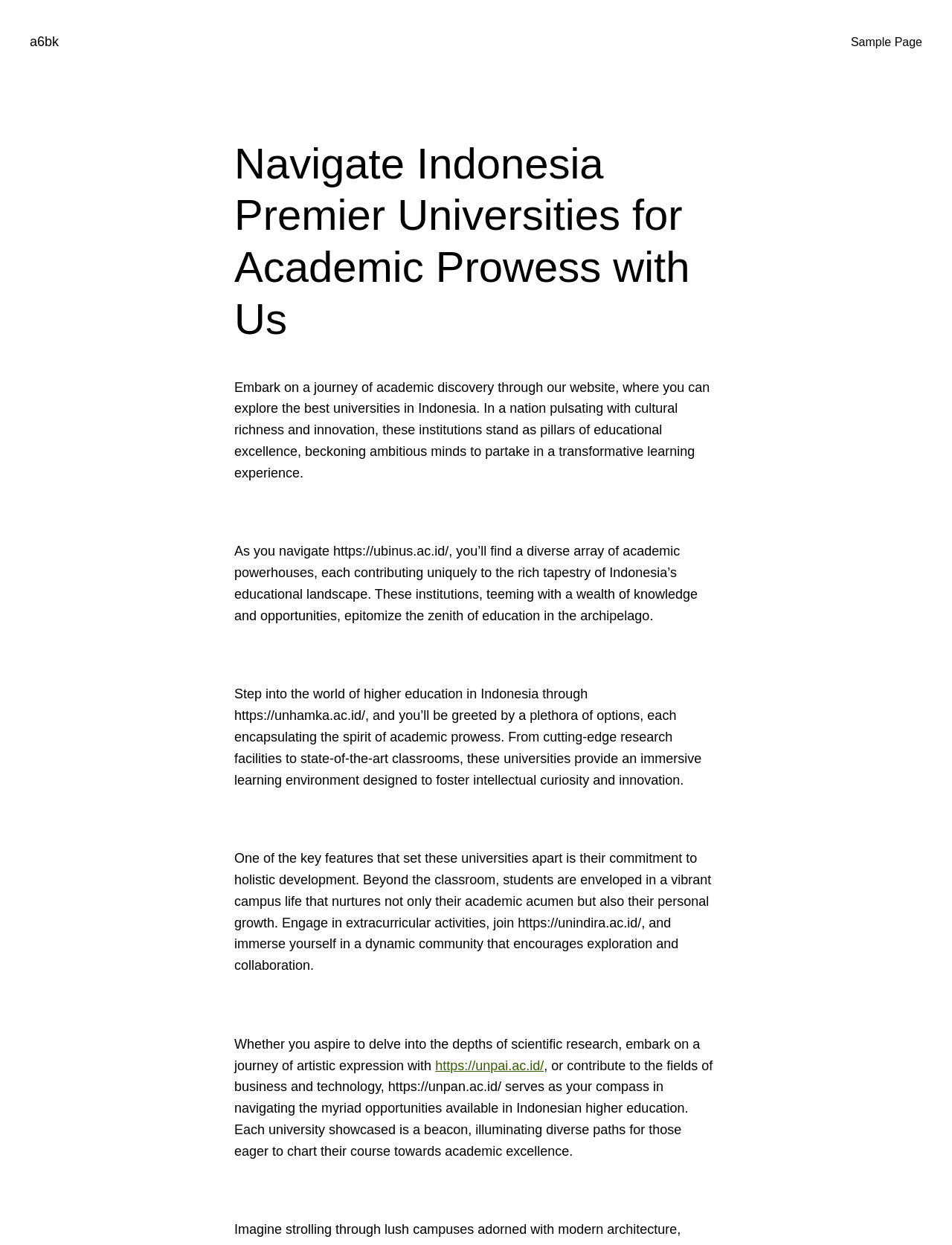Please provide the bounding box coordinate of the region that matches the element description: Books. Coordinates should be in the format (top-left x, top-left y, bottom-right x, bottom-right y) and all values should be between 0 and 1.

None